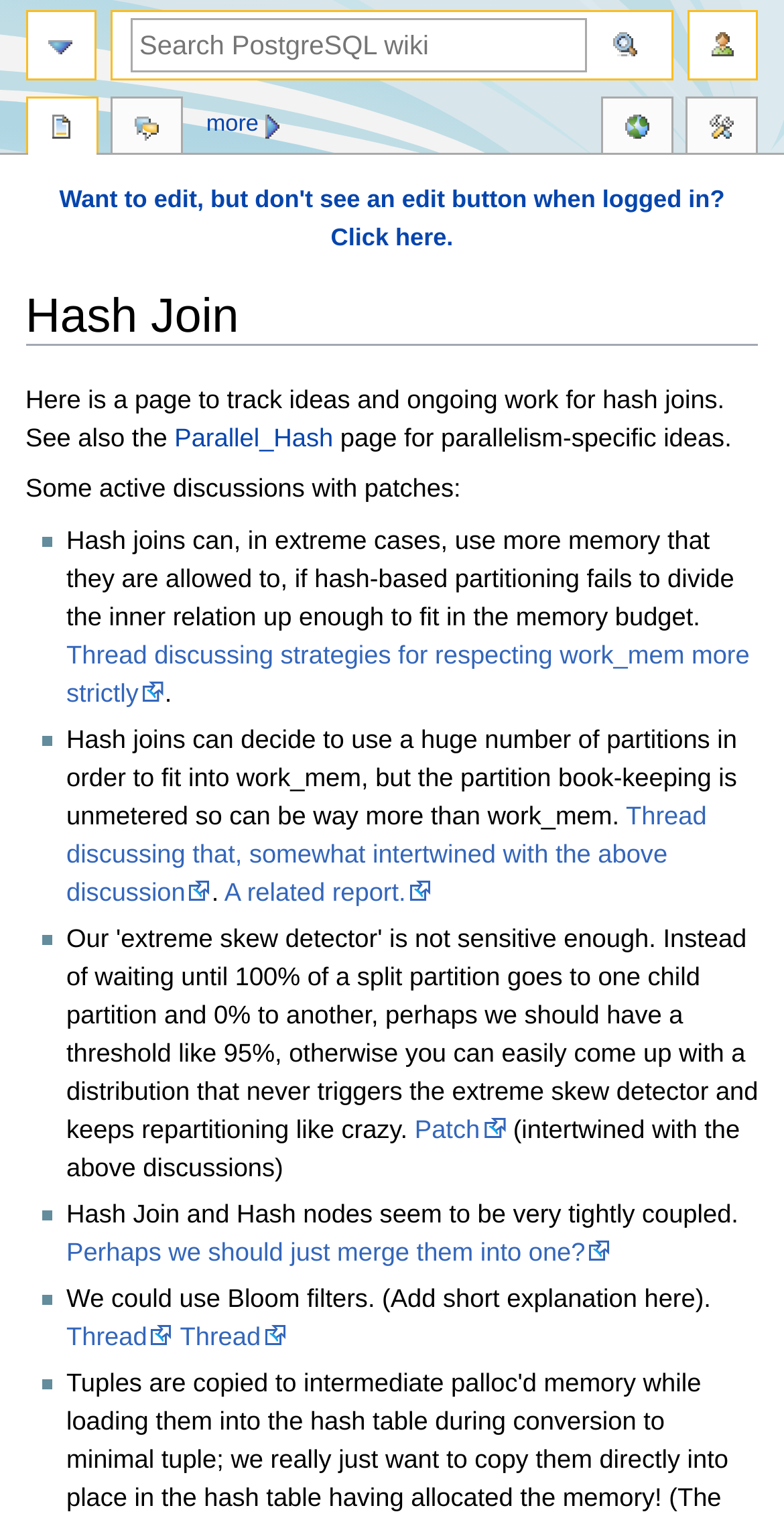Locate the bounding box of the UI element described by: "parent_node: Navigation menu title="user tools"" in the given webpage screenshot.

[0.878, 0.007, 0.967, 0.053]